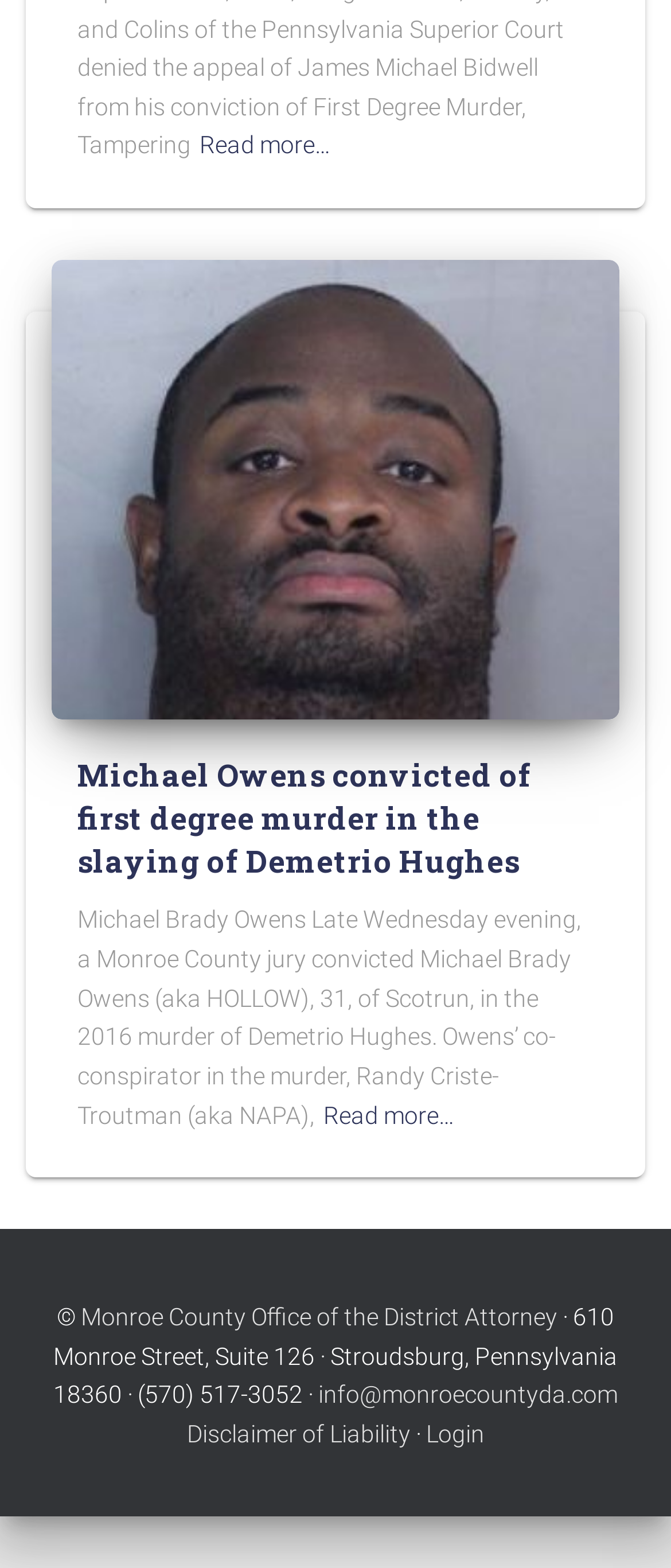What is the email address of the Monroe County Office of the District Attorney?
Make sure to answer the question with a detailed and comprehensive explanation.

The answer can be found in the link element with the text 'info@monroecountyda.com' which is a part of the contentinfo section at the bottom of the webpage.